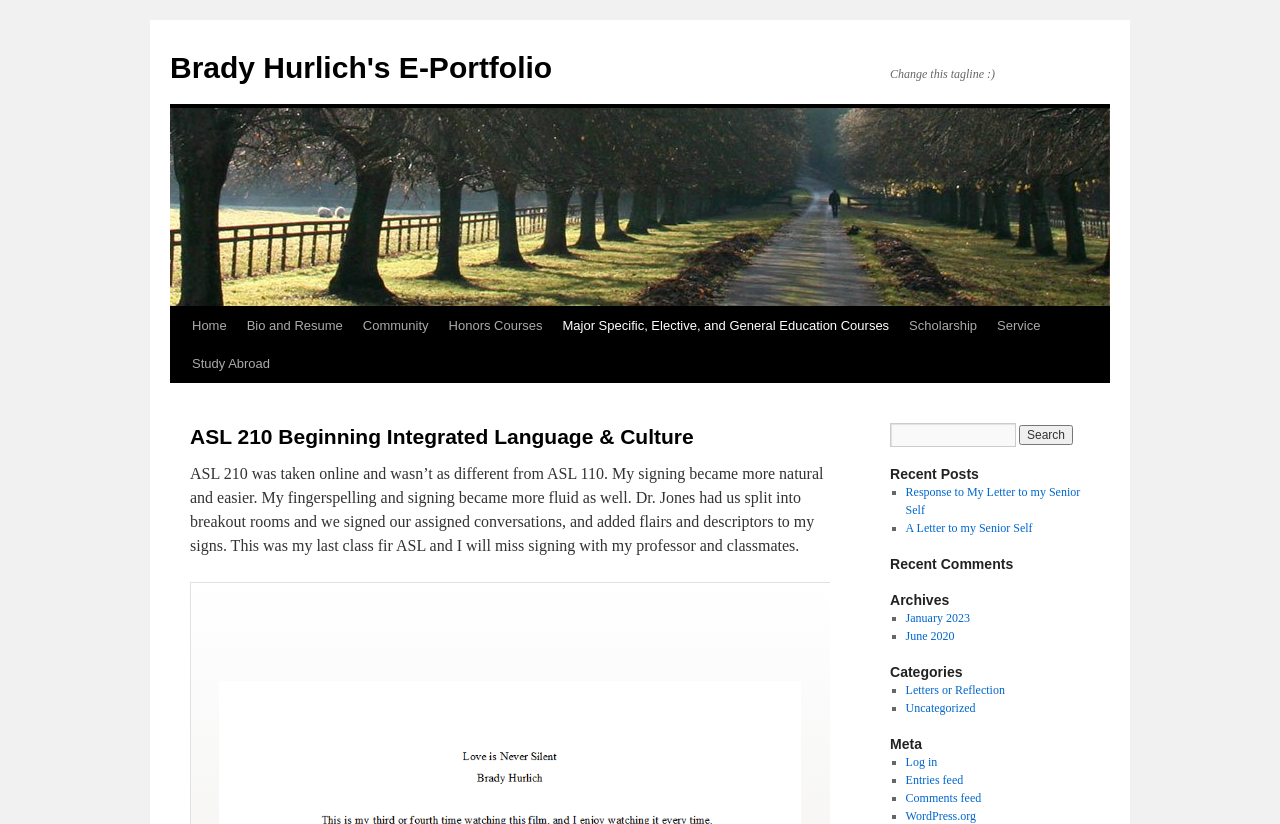Can you provide the bounding box coordinates for the element that should be clicked to implement the instruction: "Go to WHAT WE DO page"?

None